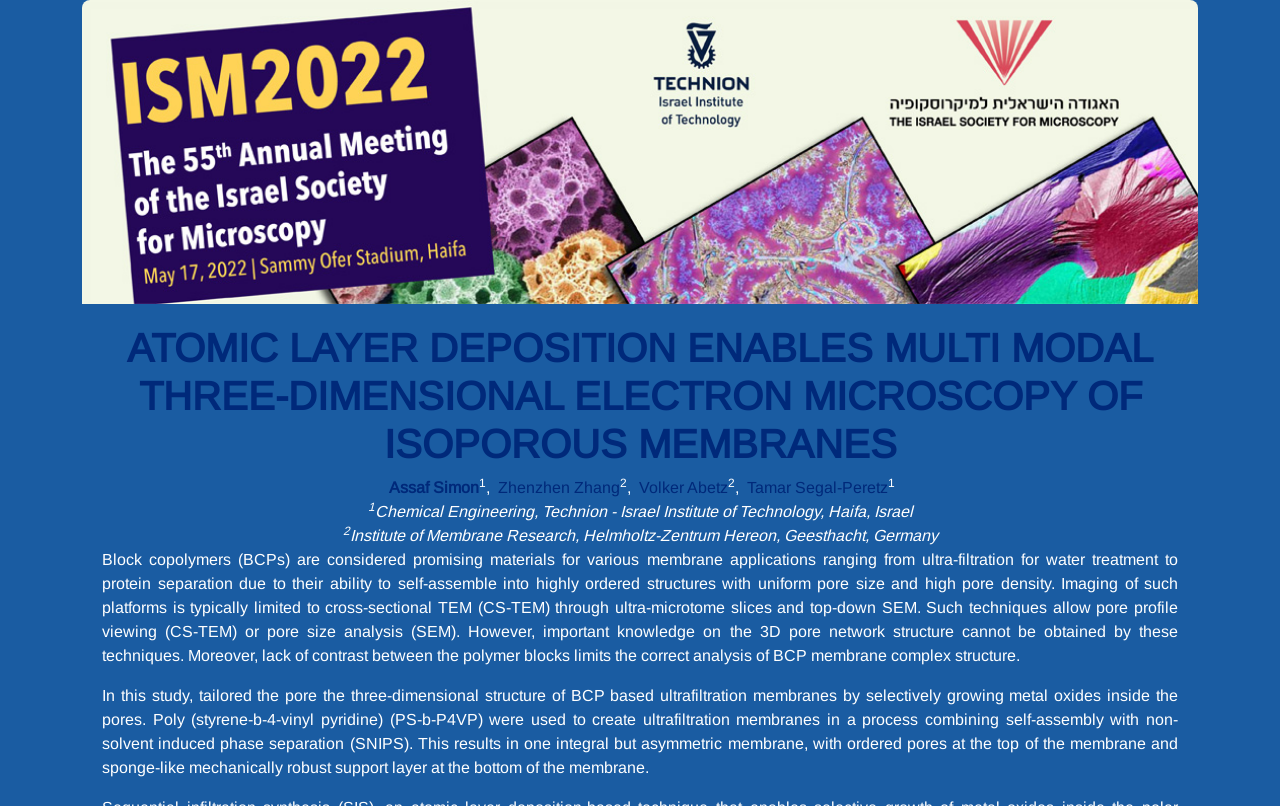Determine the bounding box coordinates of the UI element that matches the following description: "Home Decor". The coordinates should be four float numbers between 0 and 1 in the format [left, top, right, bottom].

None